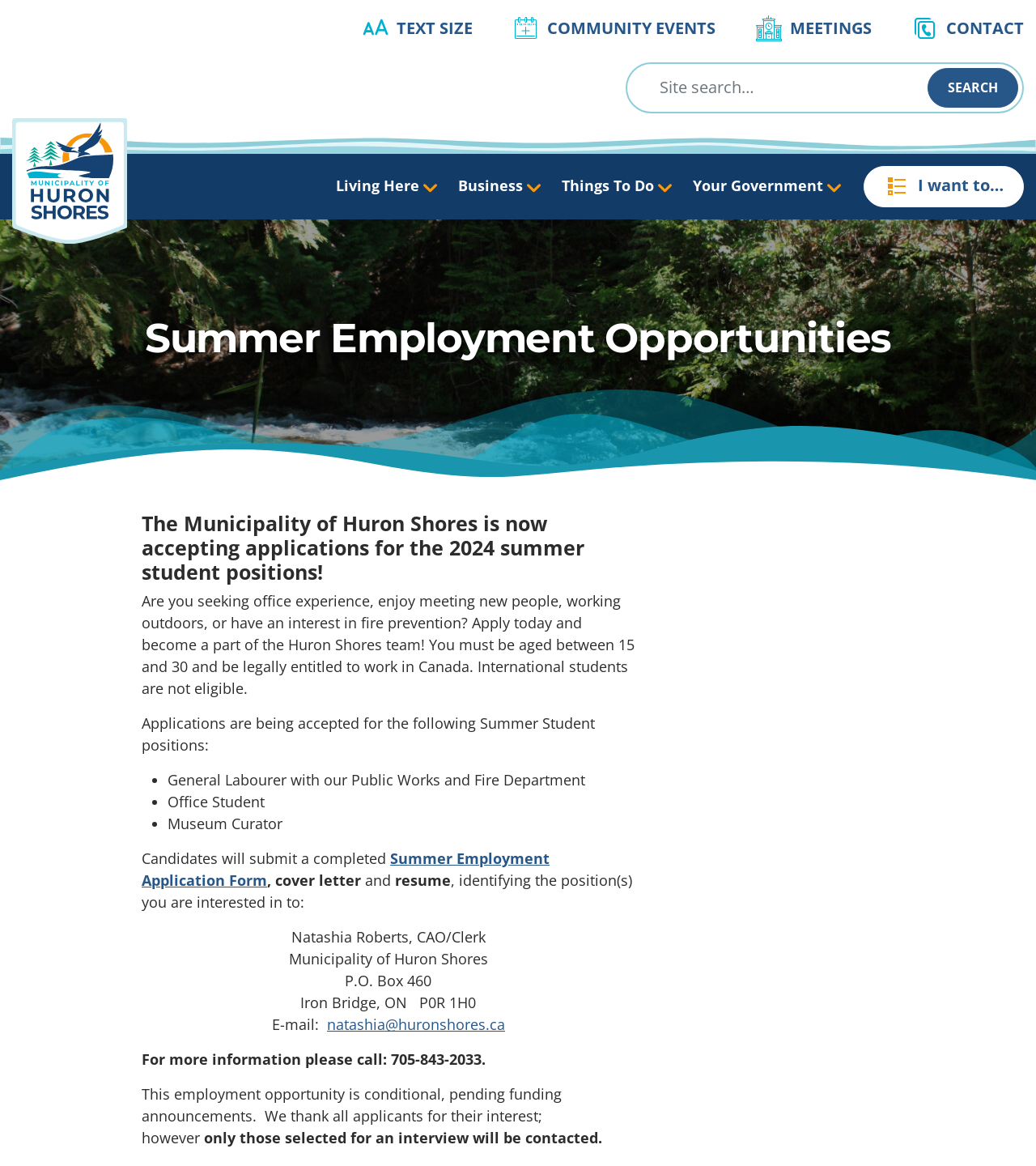Can international students apply?
Provide a detailed answer to the question, using the image to inform your response.

According to the webpage, international students are not eligible to apply for the summer student positions.